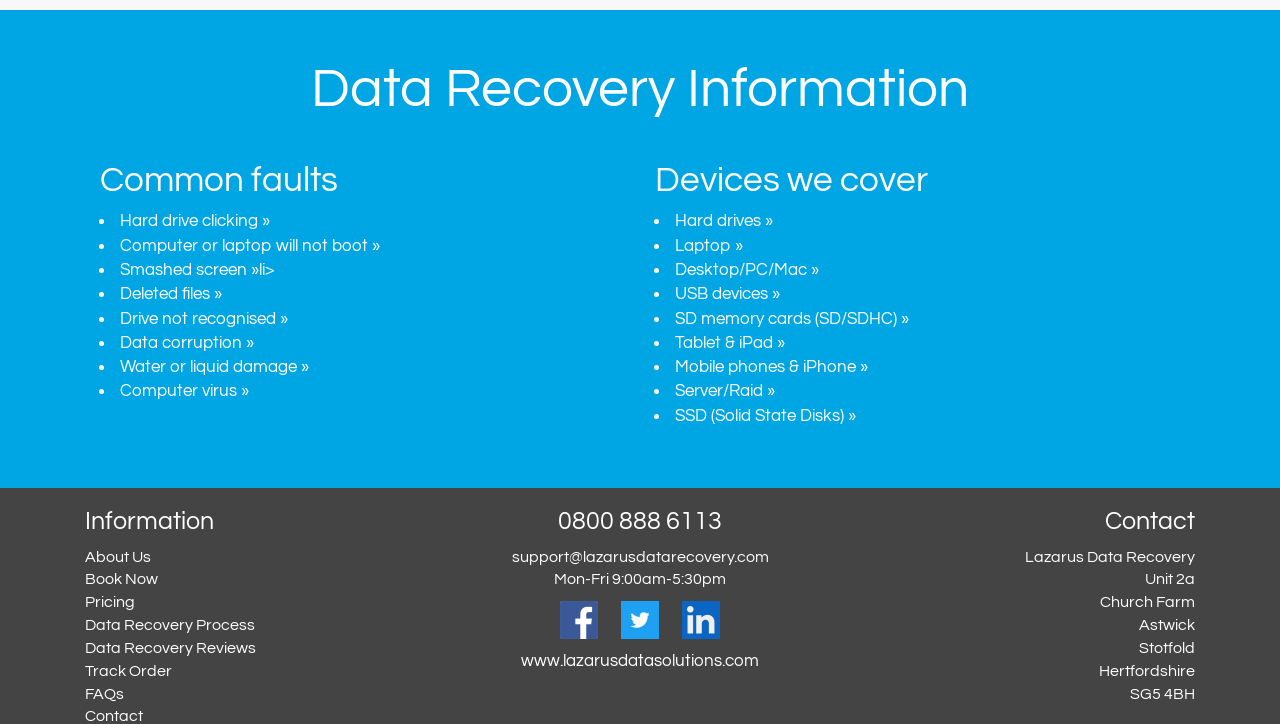Provide the bounding box coordinates of the area you need to click to execute the following instruction: "Click on '0800 888 6113'".

[0.436, 0.702, 0.564, 0.738]